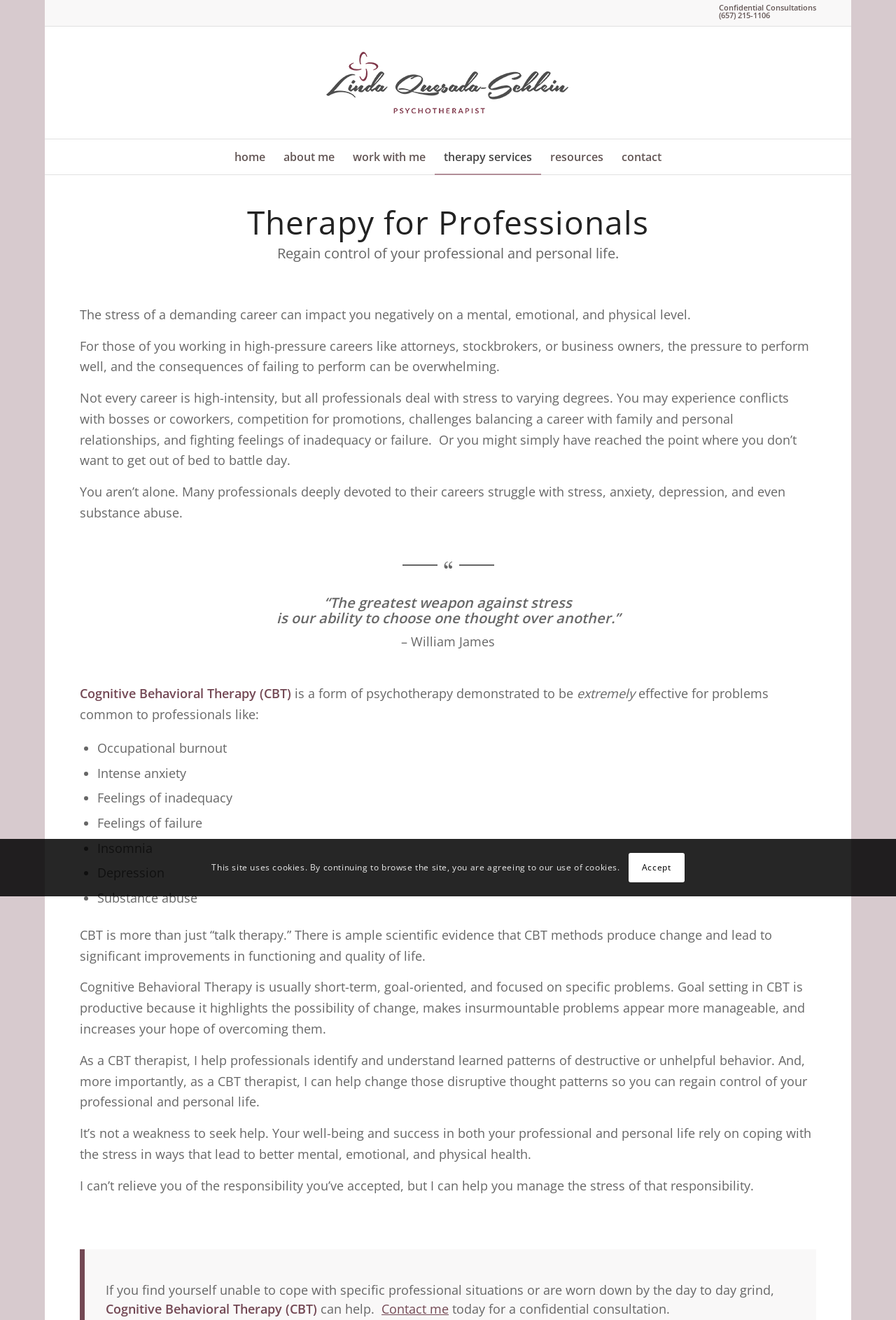Locate and provide the bounding box coordinates for the HTML element that matches this description: "About Me".

[0.306, 0.106, 0.384, 0.132]